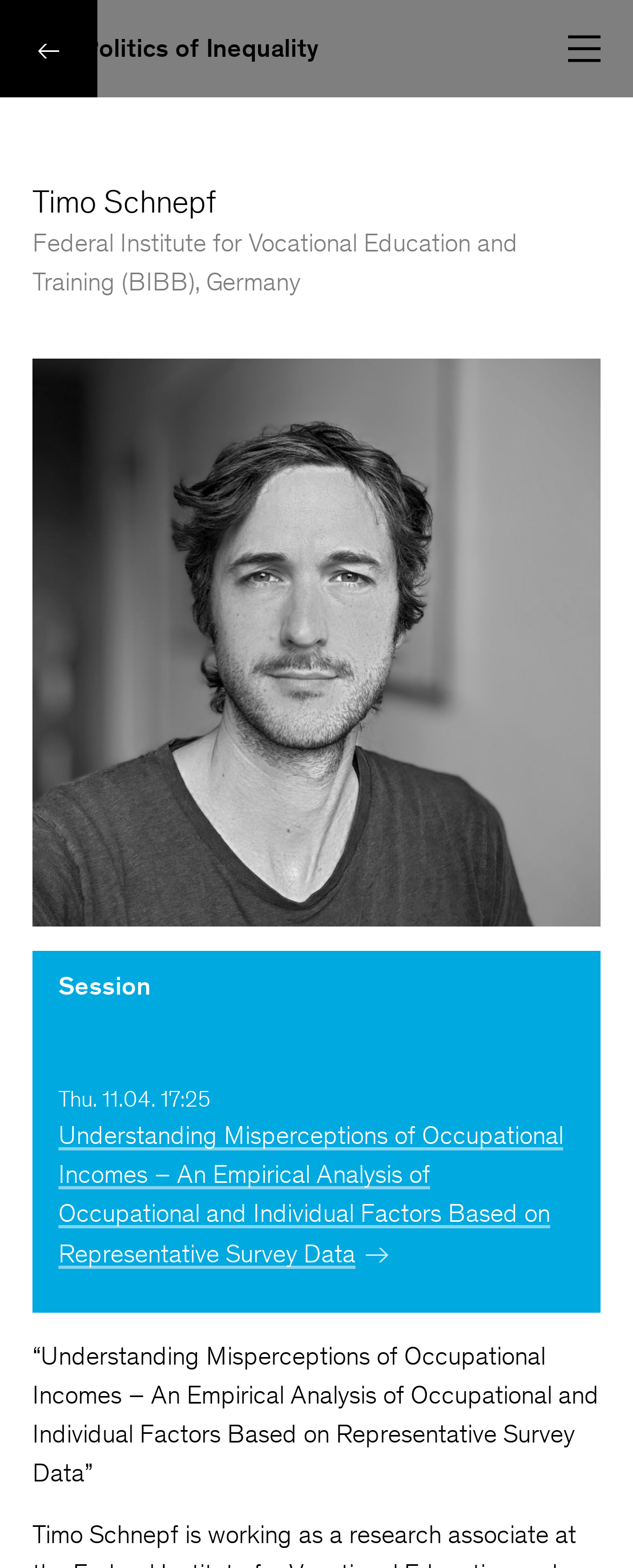Given the element description, predict the bounding box coordinates in the format (top-left x, top-left y, bottom-right x, bottom-right y). Make sure all values are between 0 and 1. Here is the element description: ←

[0.0, 0.0, 0.154, 0.062]